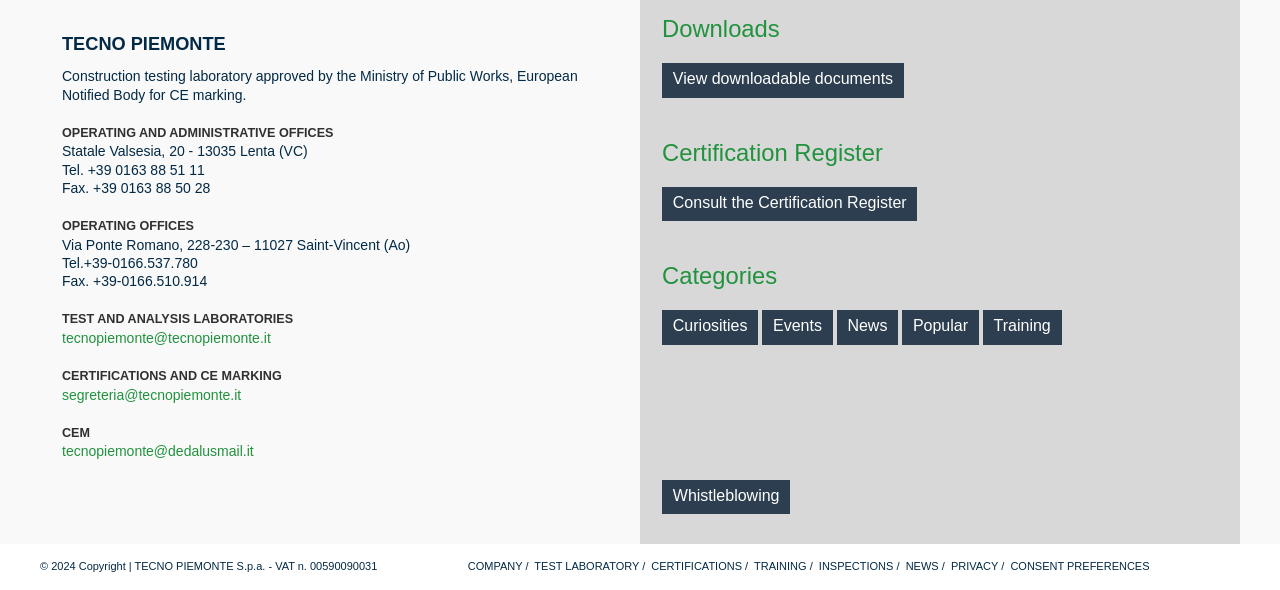Please specify the bounding box coordinates of the clickable section necessary to execute the following command: "Click on the link to Blue Collar Broadcast".

None